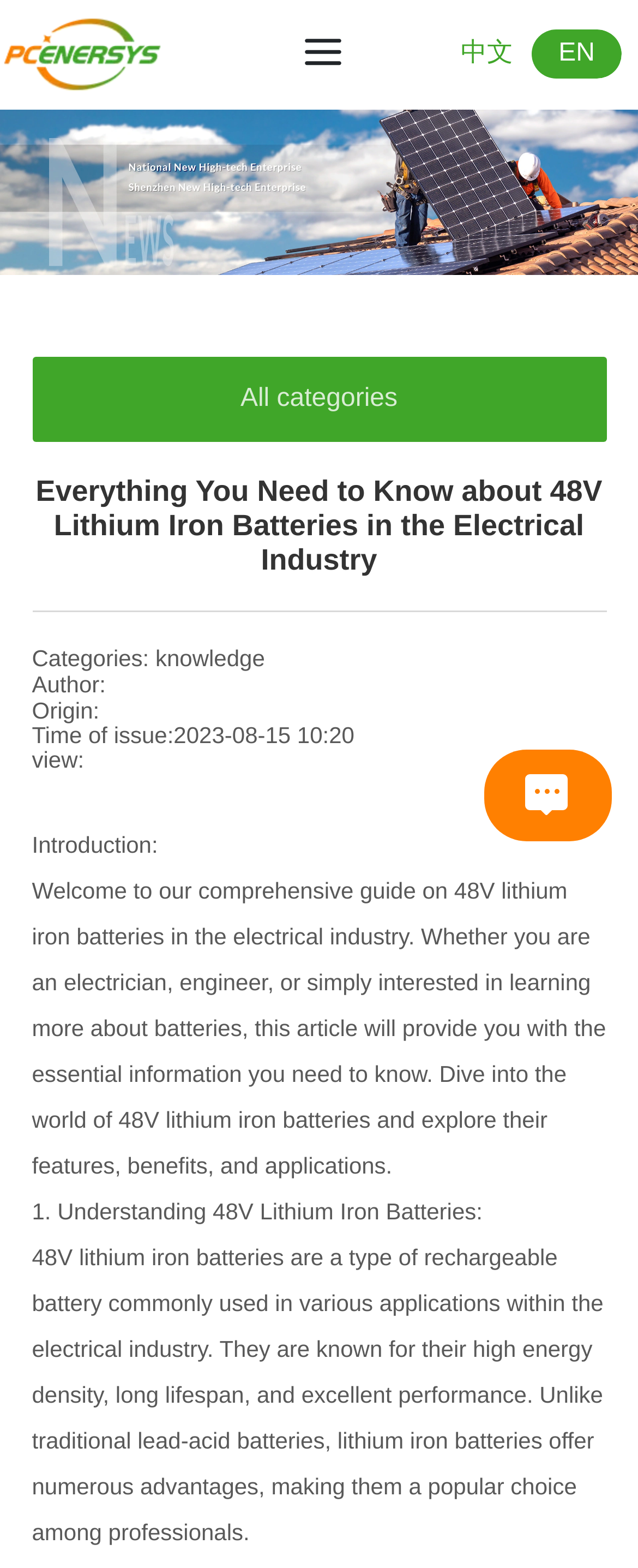Refer to the screenshot and answer the following question in detail:
What is the language of the webpage?

The language of the webpage is English because the text content is in English, and there are language options '中文' and 'EN' at the top of the page, indicating that the default language is English.